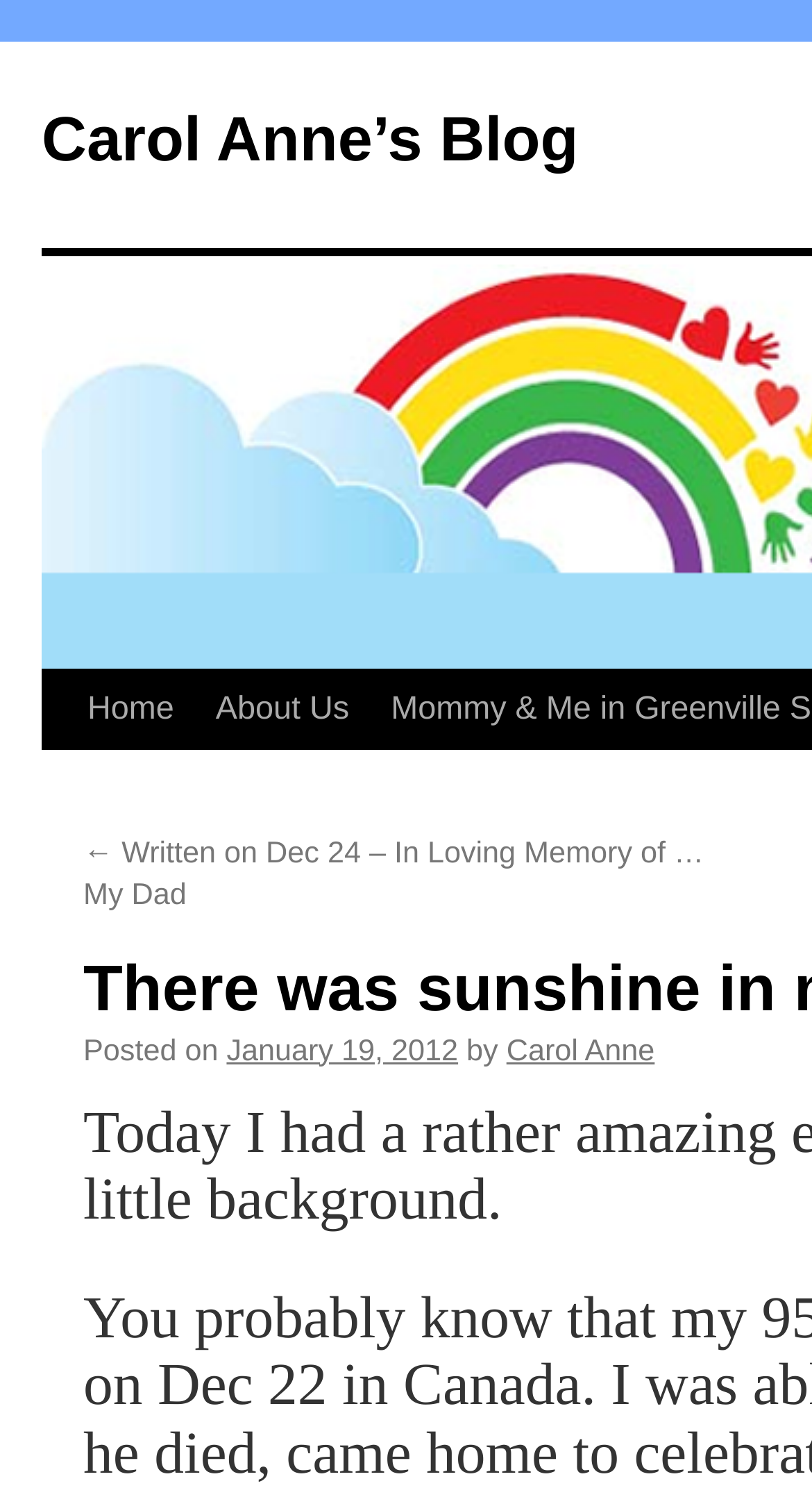Refer to the image and provide an in-depth answer to the question:
Who is the author of the blog post?

The author of the blog post can be identified by looking at the text 'by Carol Anne' which is located below the title of the blog post, indicating that Carol Anne is the author.